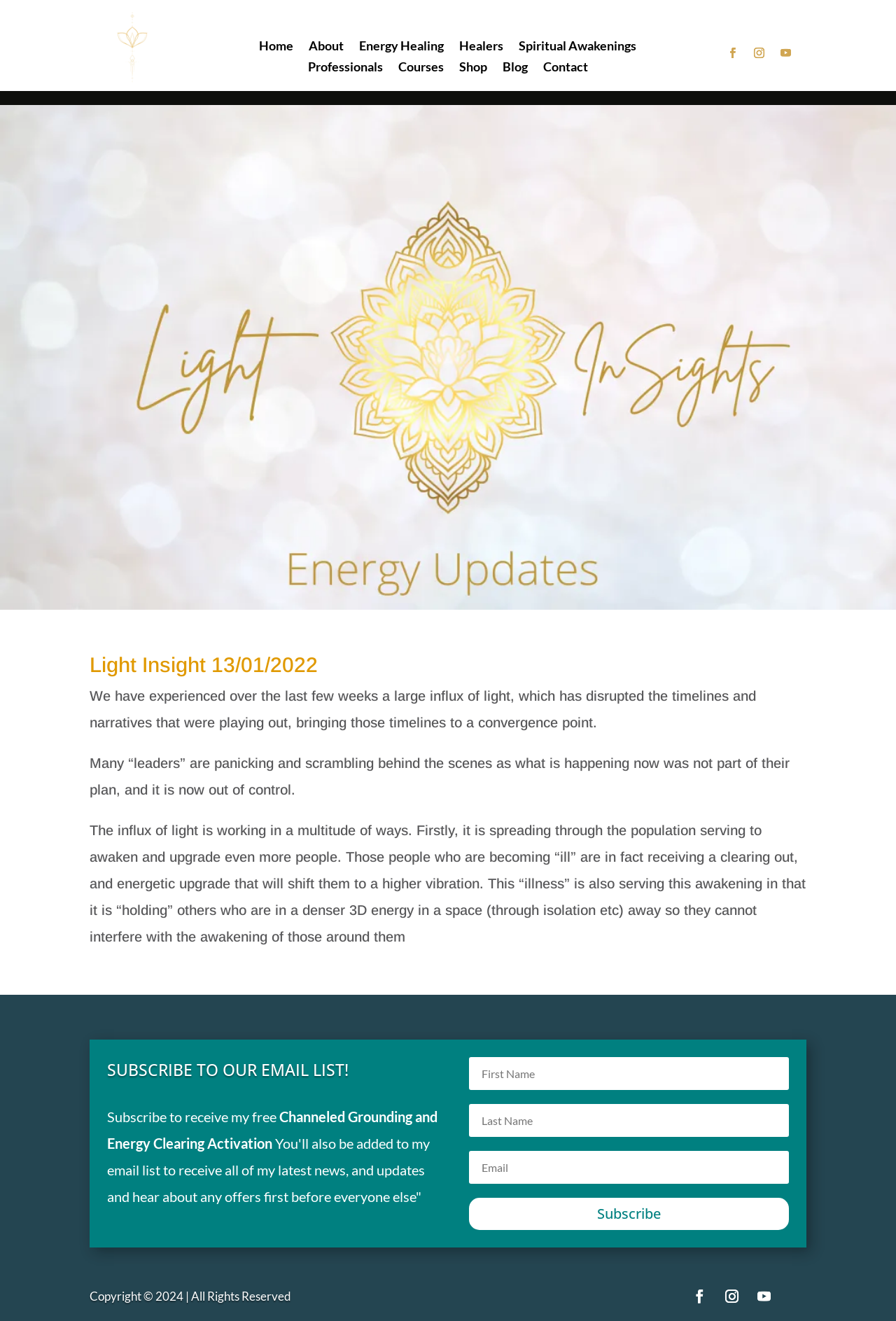Please identify the bounding box coordinates of the element's region that needs to be clicked to fulfill the following instruction: "Read the latest energy update". The bounding box coordinates should consist of four float numbers between 0 and 1, i.e., [left, top, right, bottom].

[0.1, 0.495, 0.9, 0.516]